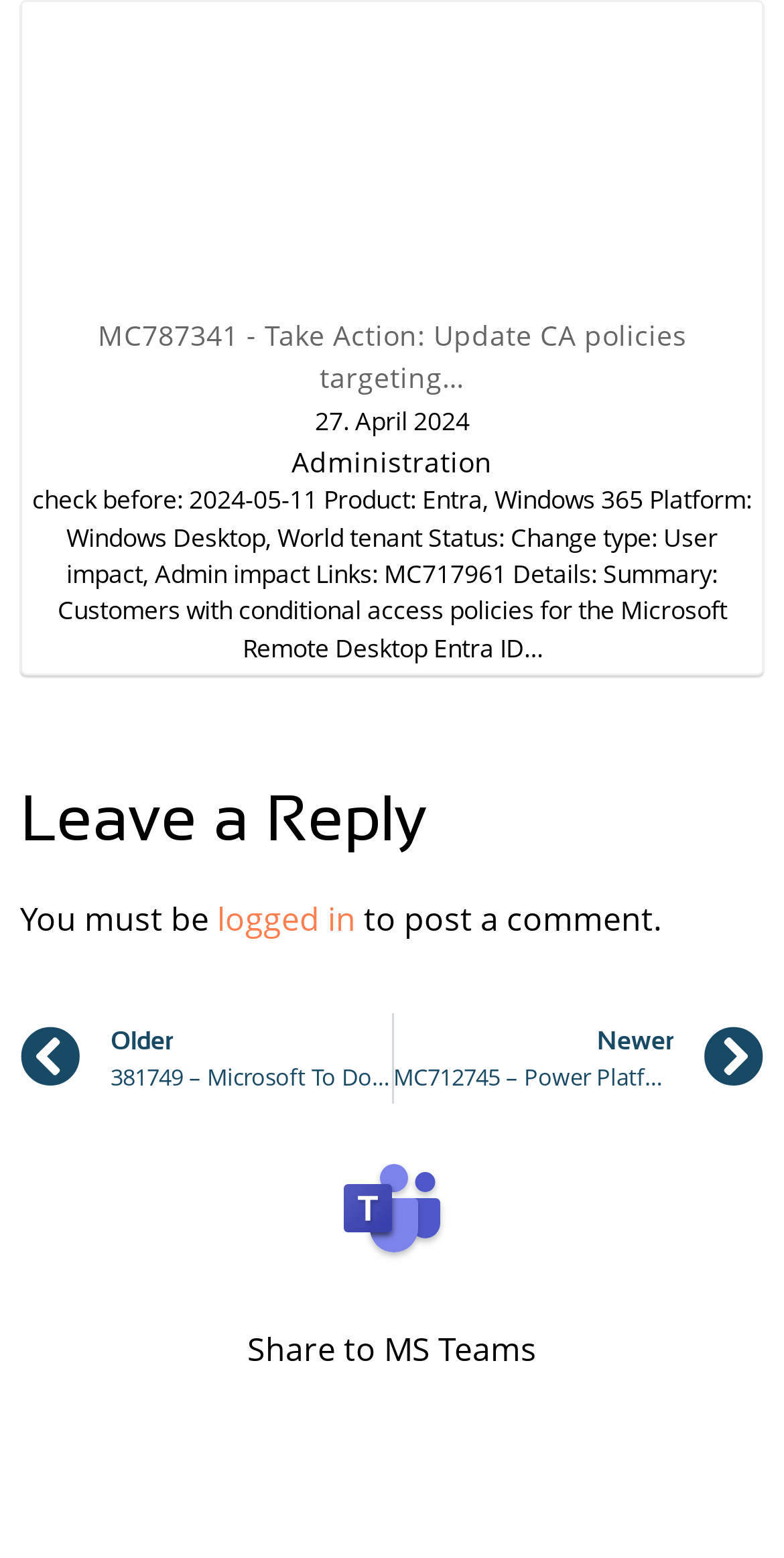Answer the question using only a single word or phrase: 
How many links are there at the bottom of the webpage?

3